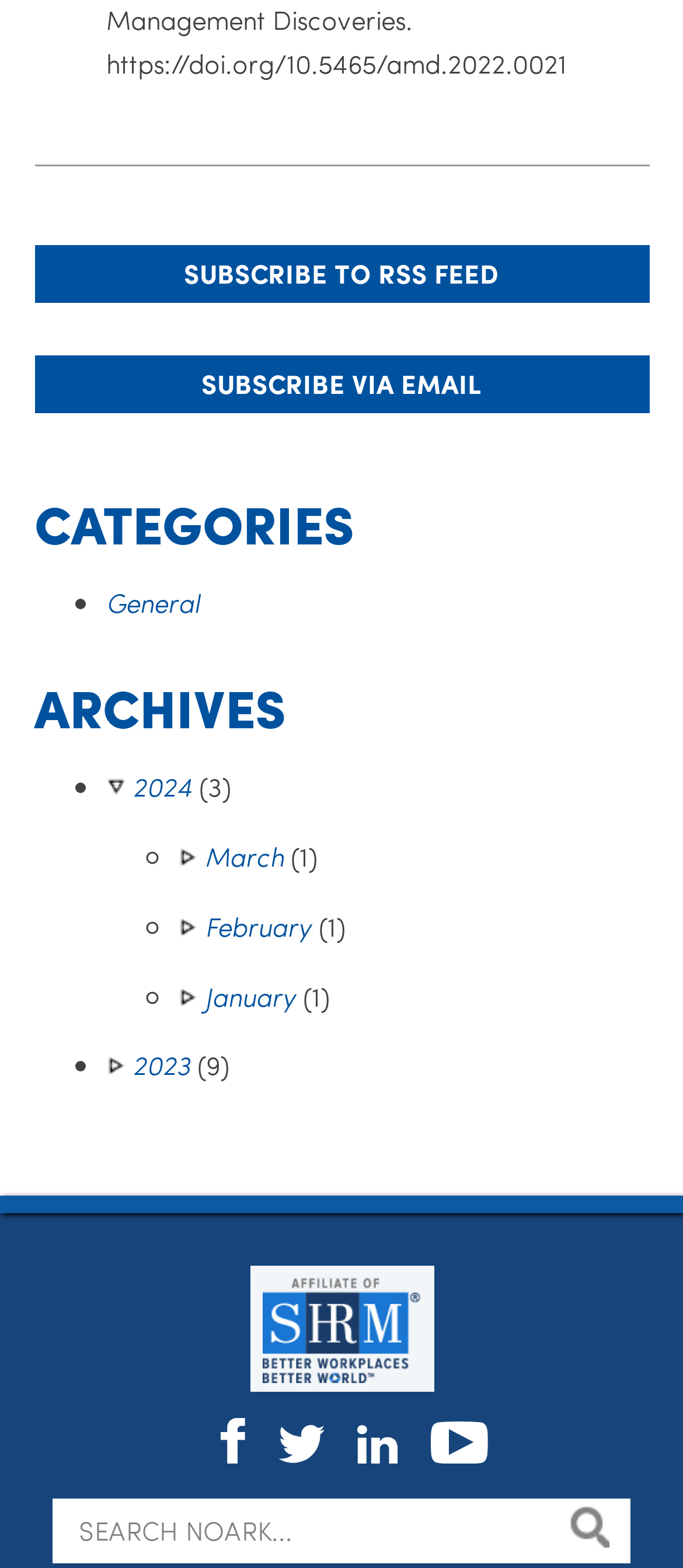Find the bounding box coordinates of the area that needs to be clicked in order to achieve the following instruction: "View categories". The coordinates should be specified as four float numbers between 0 and 1, i.e., [left, top, right, bottom].

[0.05, 0.313, 0.95, 0.354]